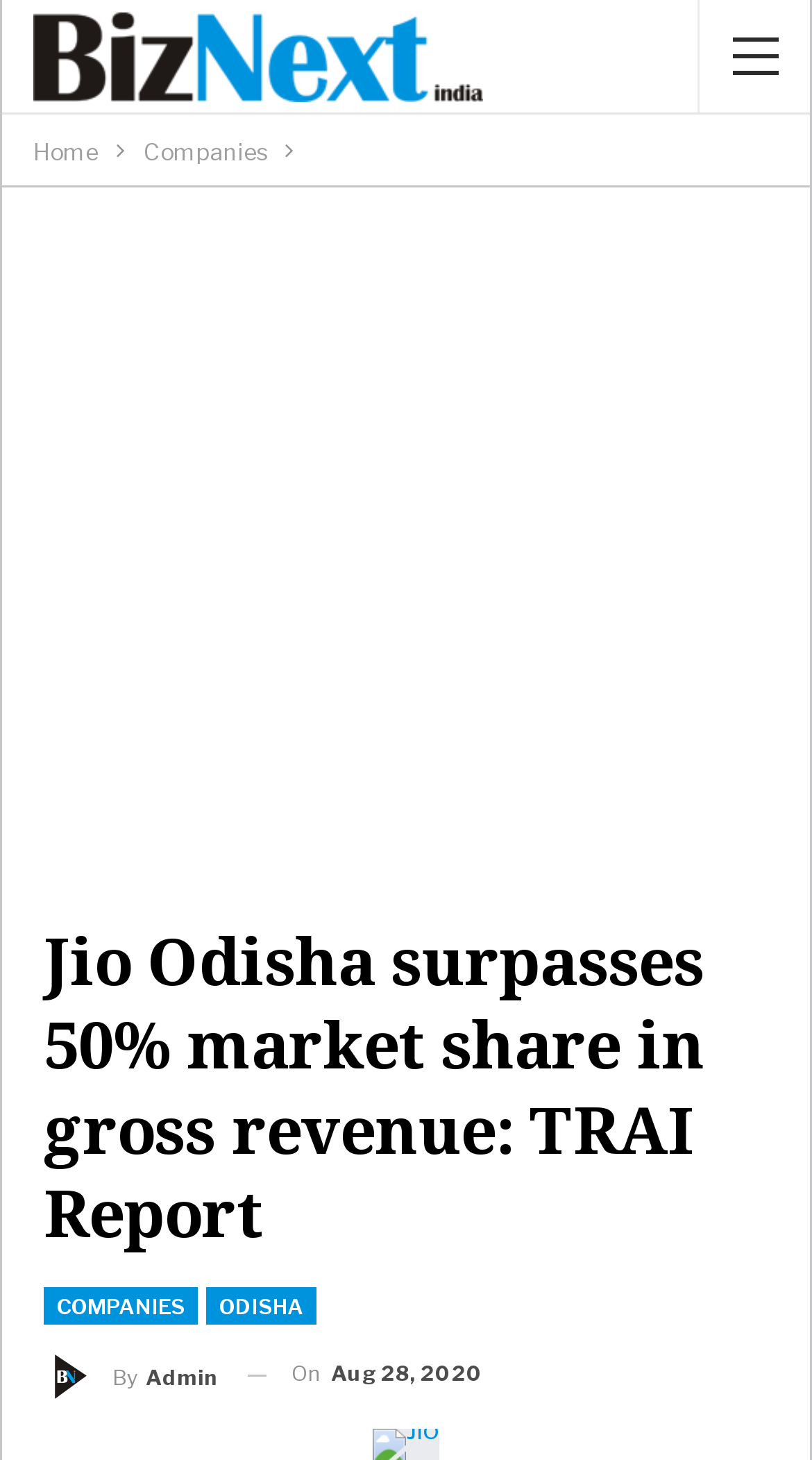What is the name of the company mentioned in the article?
Refer to the screenshot and deliver a thorough answer to the question presented.

The article mentions 'Jio' as the company that has achieved more than 50% market share in gross revenue in Odisha, which can be found in the link 'Jio' at the bottom of the article.